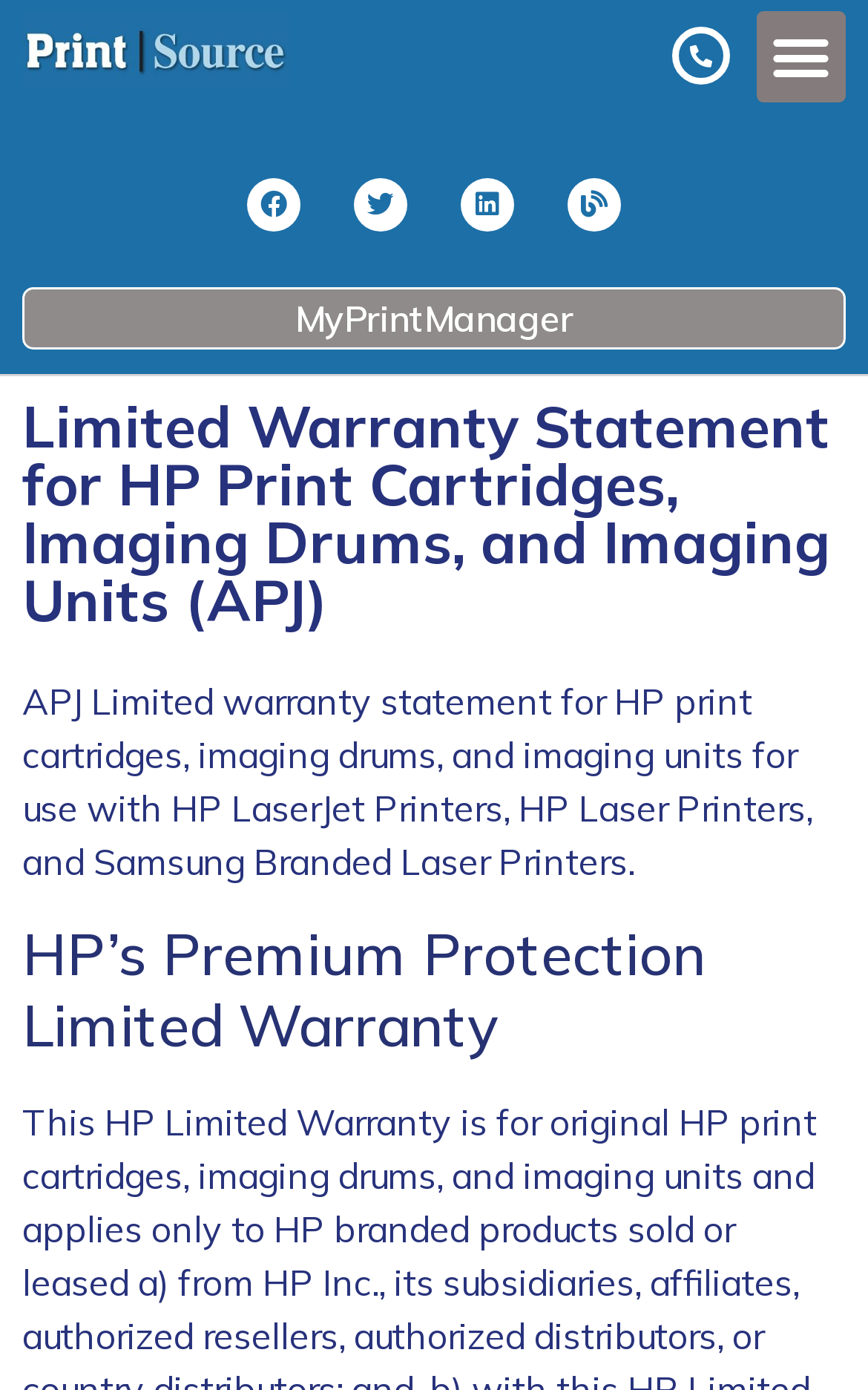What type of products are covered by the warranty?
Look at the screenshot and provide an in-depth answer.

Based on the webpage content, specifically the heading 'Limited Warranty Statement for HP Print Cartridges, Imaging Drums, and Imaging Units (APJ)' and the static text 'APJ Limited warranty statement for HP print cartridges, imaging drums, and imaging units for use with HP LaserJet Printers, HP Laser Printers, and Samsung Branded Laser Printers.', it is clear that the warranty covers HP print cartridges, imaging drums, and imaging units.